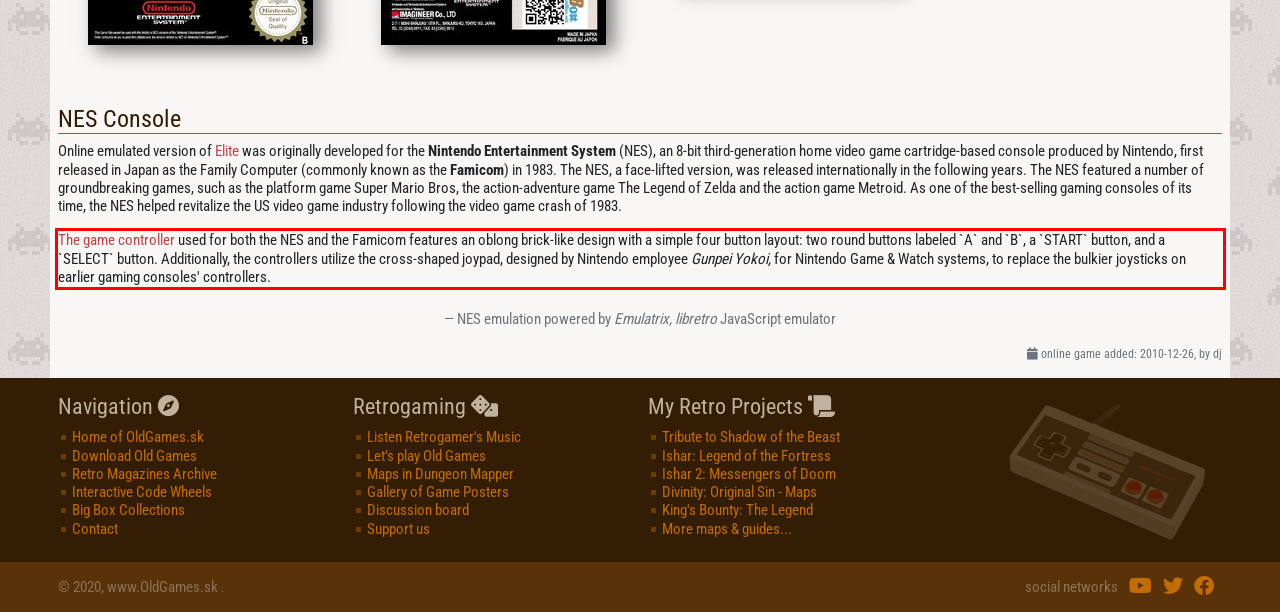Given a screenshot of a webpage containing a red bounding box, perform OCR on the text within this red bounding box and provide the text content.

The game controller used for both the NES and the Famicom features an oblong brick-like design with a simple four button layout: two round buttons labeled `A` and `B`, a `START` button, and a `SELECT` button. Additionally, the controllers utilize the cross-shaped joypad, designed by Nintendo employee Gunpei Yokoi, for Nintendo Game & Watch systems, to replace the bulkier joysticks on earlier gaming consoles' controllers.